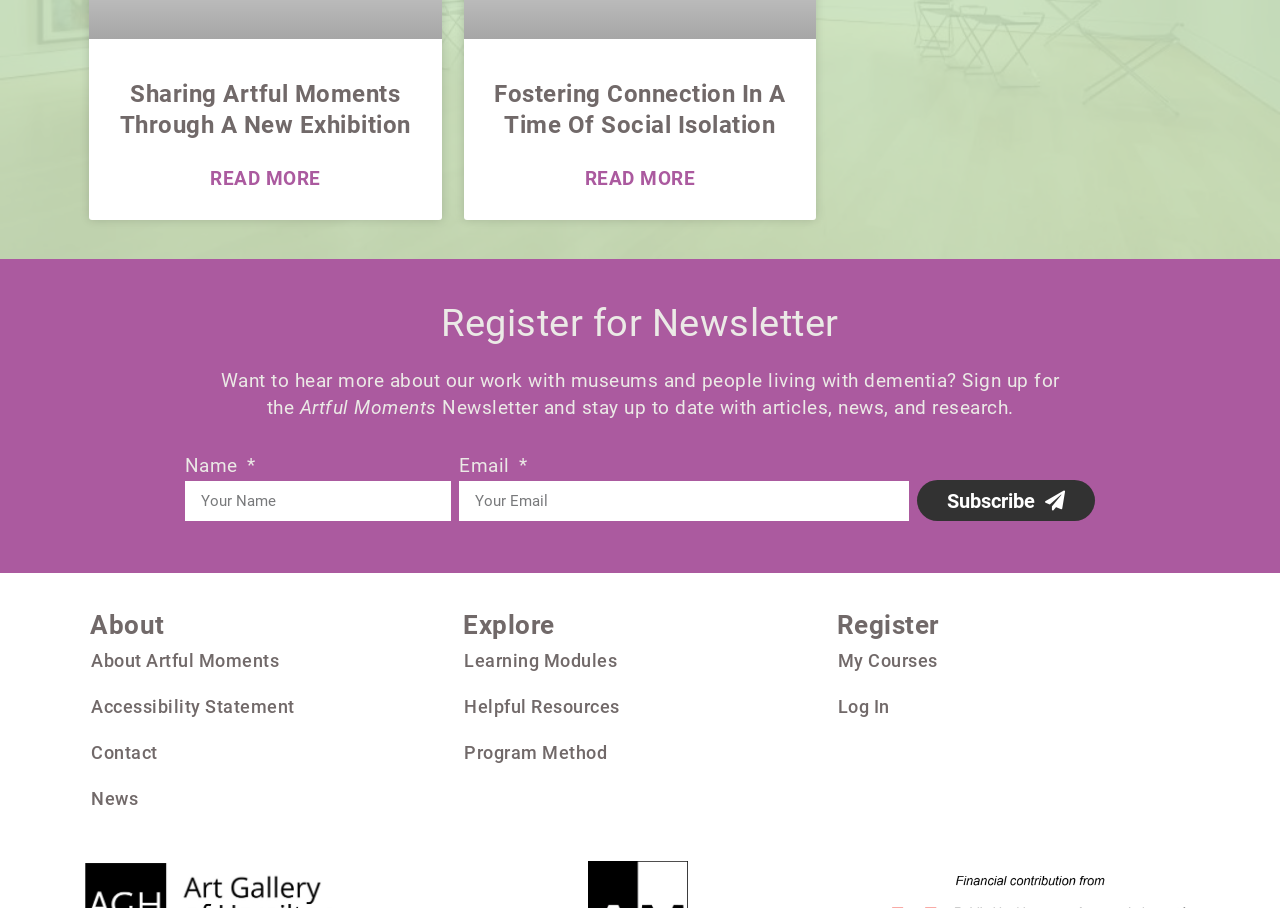Can you find the bounding box coordinates for the element that needs to be clicked to execute this instruction: "Subscribe to the newsletter"? The coordinates should be given as four float numbers between 0 and 1, i.e., [left, top, right, bottom].

[0.716, 0.528, 0.856, 0.574]